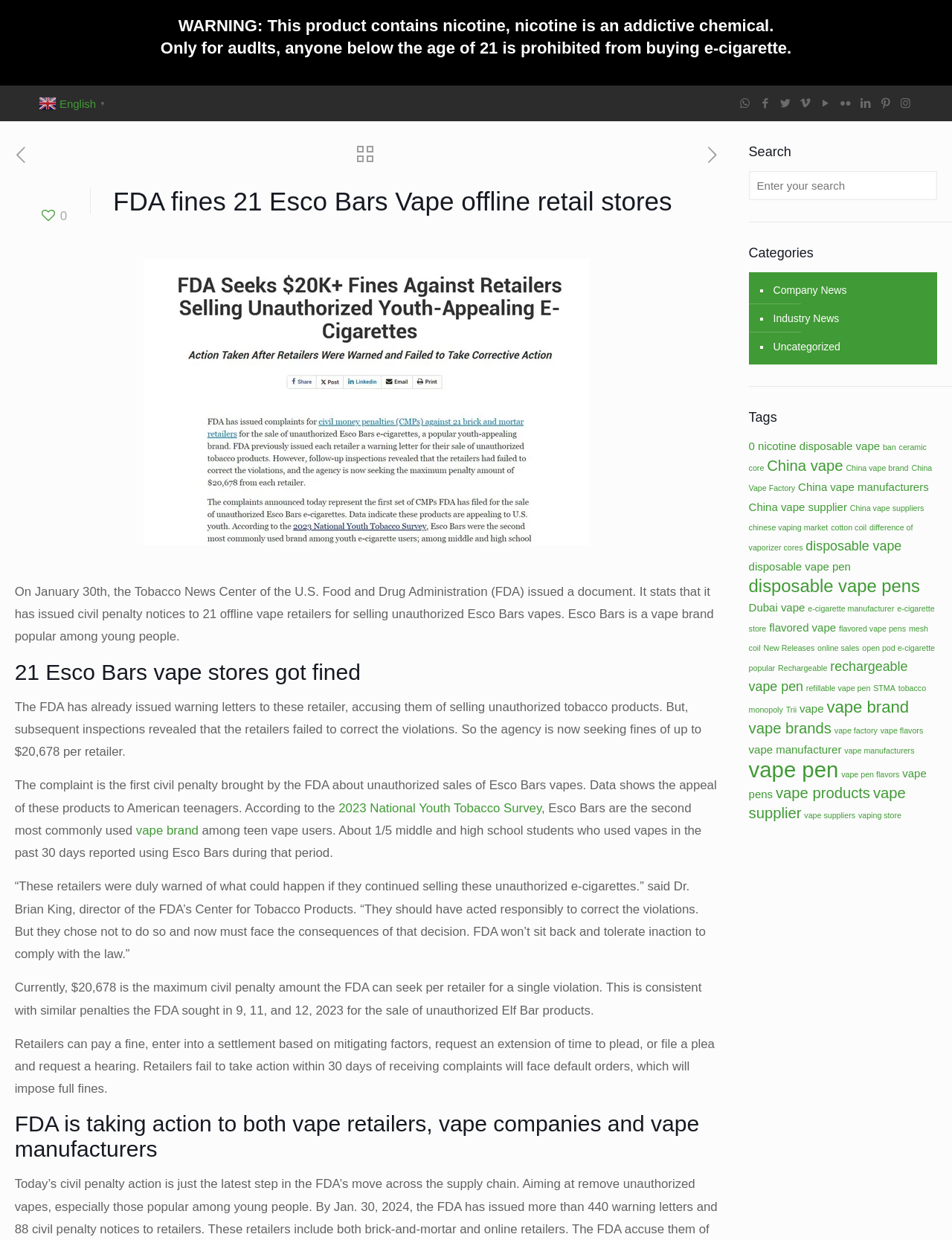Please identify the bounding box coordinates for the region that you need to click to follow this instruction: "Click the 'previous post' link".

[0.008, 0.116, 0.035, 0.135]